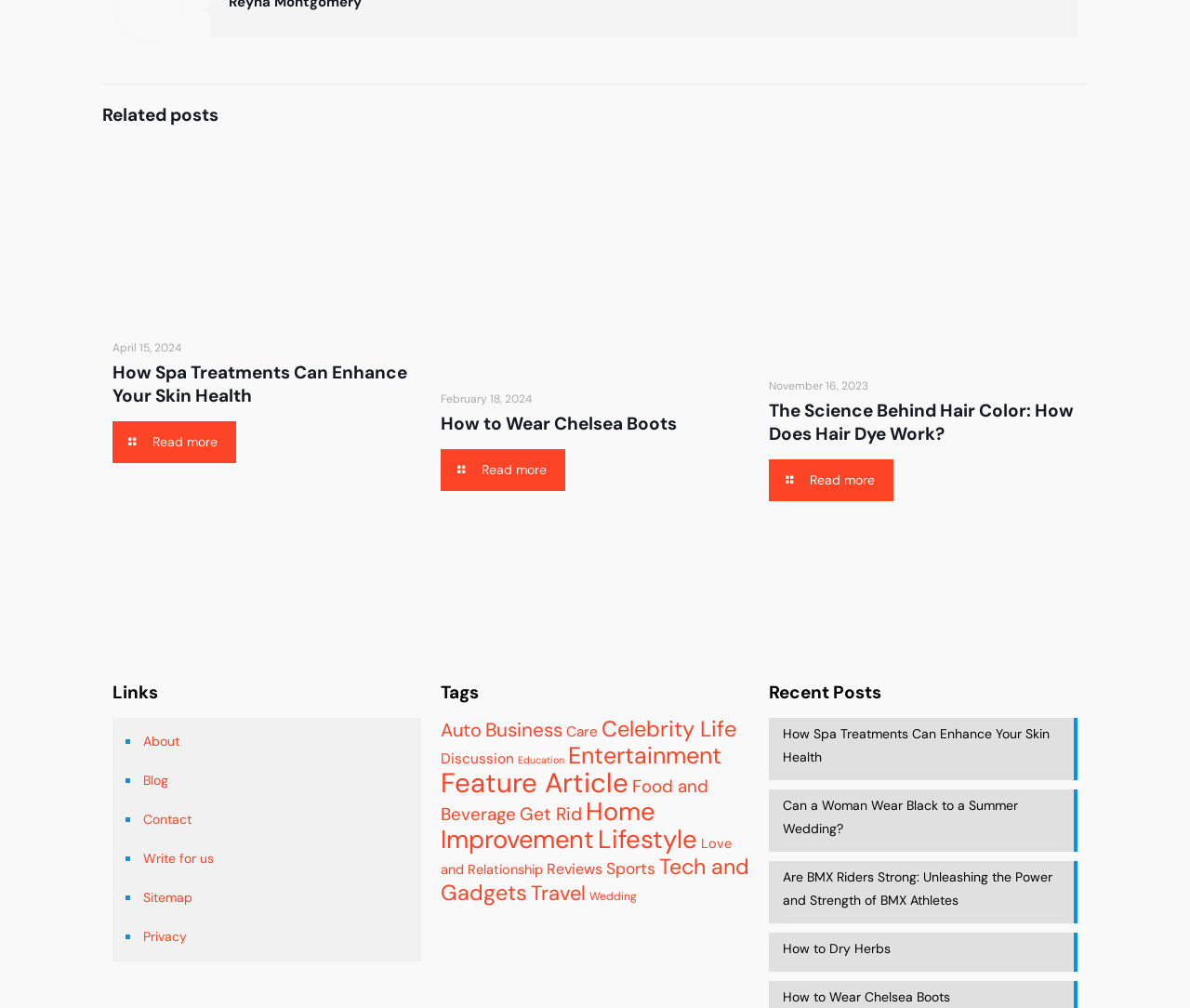Give a concise answer using one word or a phrase to the following question:
What is the date of the second related post?

February 18, 2024